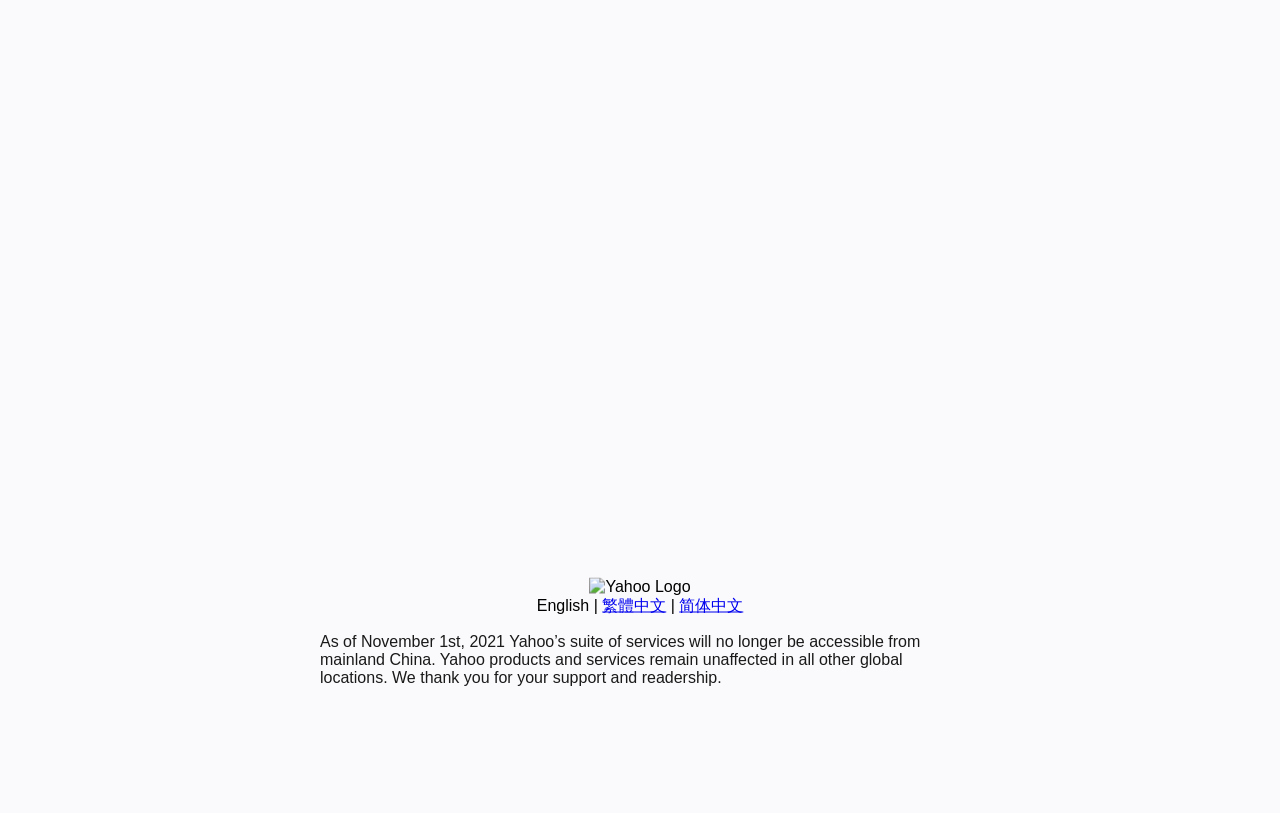Bounding box coordinates must be specified in the format (top-left x, top-left y, bottom-right x, bottom-right y). All values should be floating point numbers between 0 and 1. What are the bounding box coordinates of the UI element described as: English

[0.419, 0.734, 0.46, 0.755]